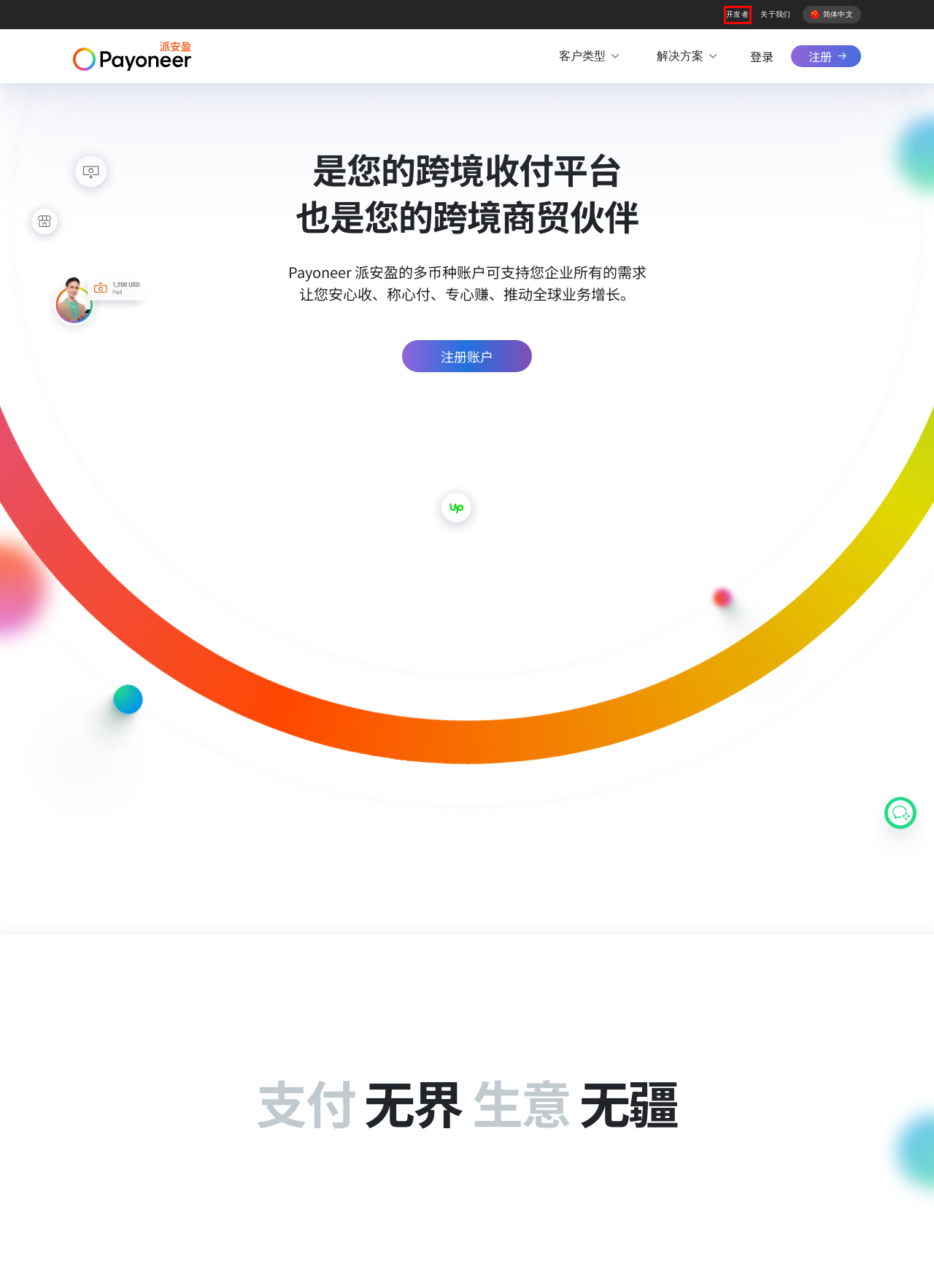Analyze the screenshot of a webpage with a red bounding box and select the webpage description that most accurately describes the new page resulting from clicking the element inside the red box. Here are the candidates:
A. 网站地图 | Payoneer
B. 加入Payoneer 派安盈联盟计划提升您的收入 | Payoneer
C. 关于我们 - Payoneer 派安盈
D. Payoneer 派安盈企业责任与价值观 —— Payoneer 派安盈
E. Legal Information - Payoneer
F. Payoneer 派安盈公关新闻稿 | Payoneer 派安盈新闻动态
G. Open Source Software | Payoneer
H. Payoneer 派安盈开发者和API文档 —— Payoneer 派安盈

H